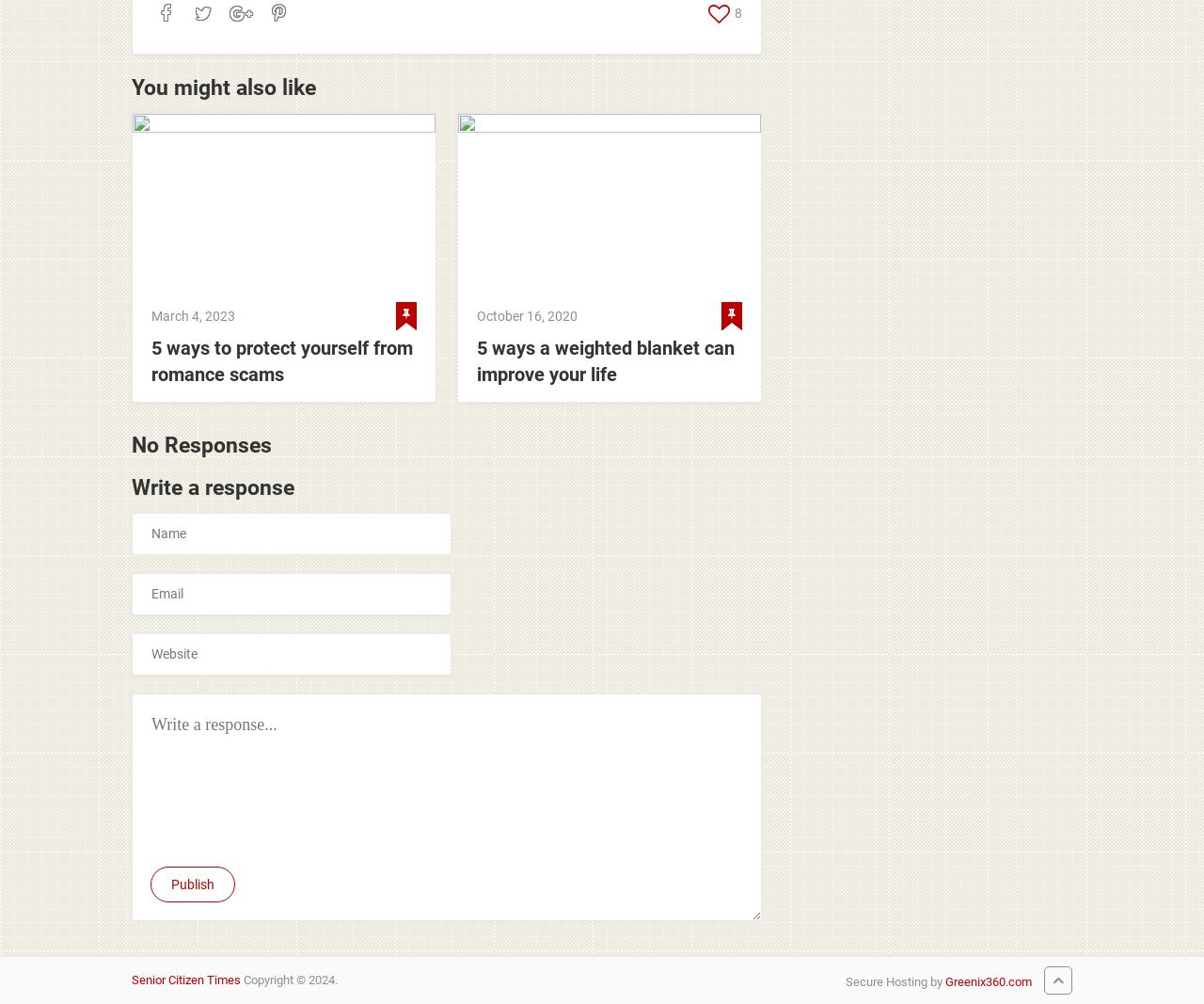Locate the bounding box coordinates of the area that needs to be clicked to fulfill the following instruction: "Click on the 'Publish' button". The coordinates should be in the format of four float numbers between 0 and 1, namely [left, top, right, bottom].

[0.125, 0.863, 0.195, 0.898]